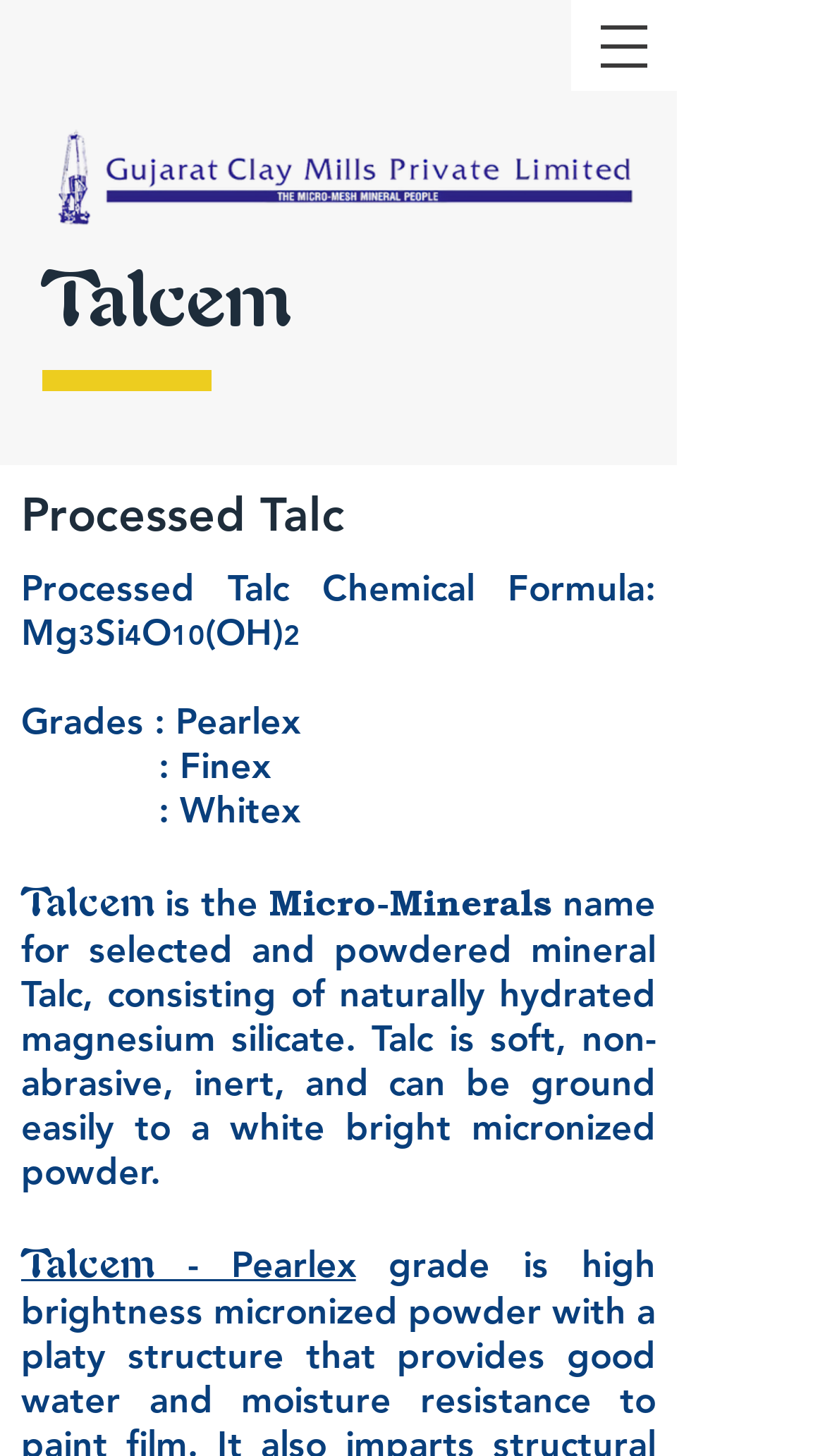What is the name of the mineral that Talcem is made of?
Refer to the image and provide a thorough answer to the question.

According to the text on the webpage, 'Talcem is the Micro-Minerals name for selected and powdered mineral Talc', indicating that Talcem is made of the mineral Talc.